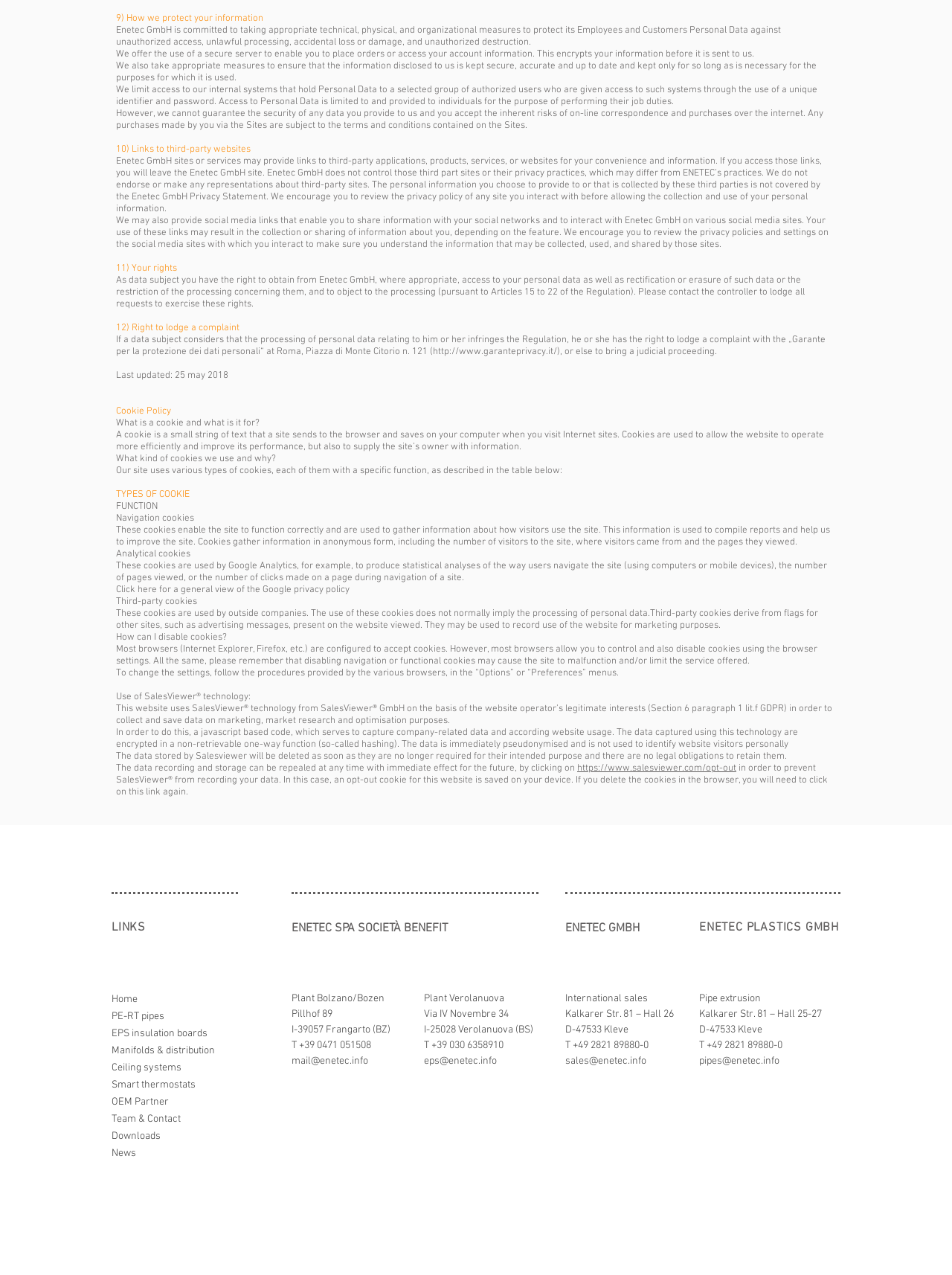How can I disable cookies?
Please provide a detailed and comprehensive answer to the question.

To disable cookies, you need to change the settings in your browser. Most browsers allow you to control and disable cookies using the browser settings. However, please remember that disabling navigation or functional cookies may cause the site to malfunction and/or limit the service offered.